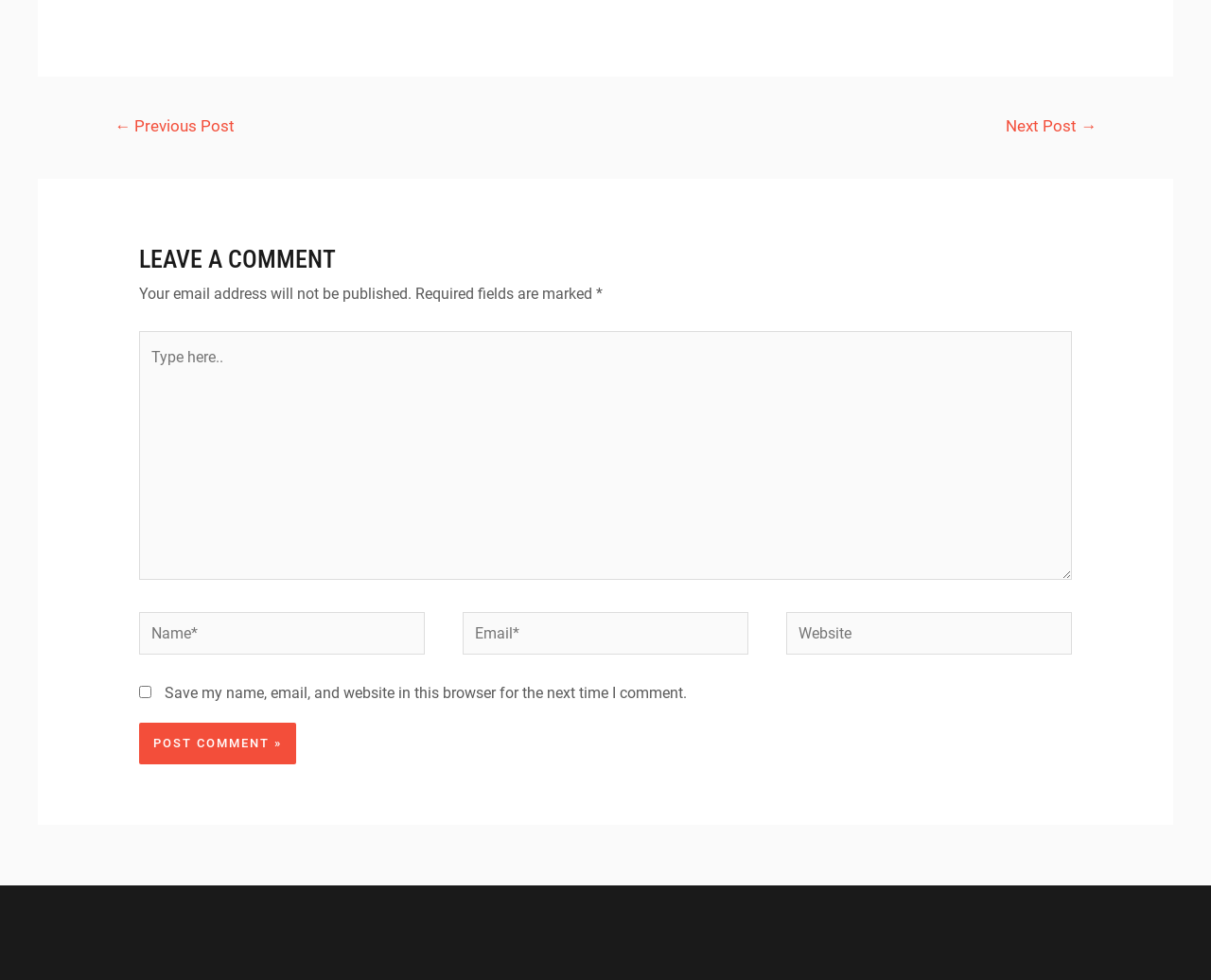Provide the bounding box coordinates of the HTML element described by the text: "Next Post →". The coordinates should be in the format [left, top, right, bottom] with values between 0 and 1.

[0.81, 0.111, 0.926, 0.15]